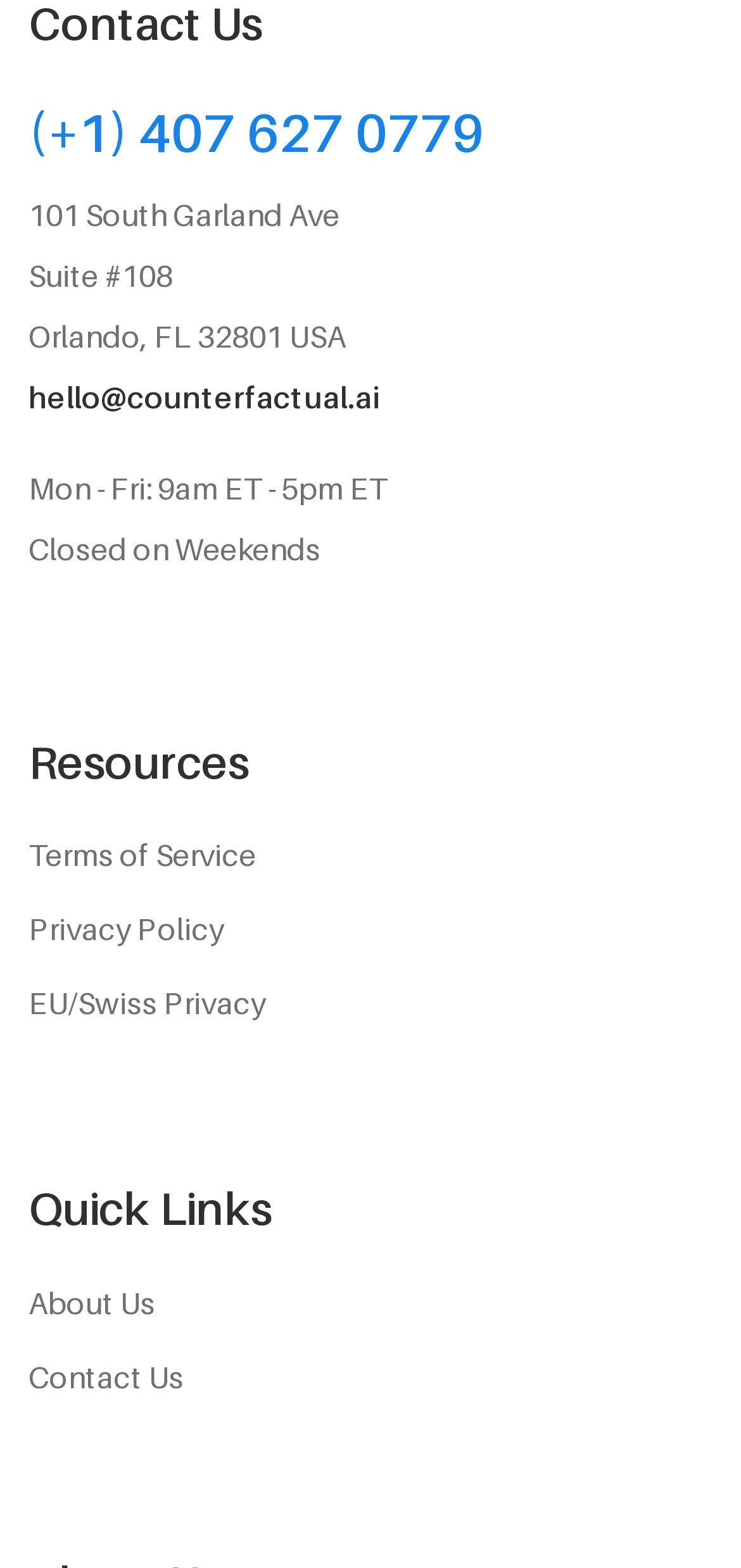Give a one-word or short-phrase answer to the following question: 
What is the purpose of the 'hello@counterfactual.ai' link?

Contact email